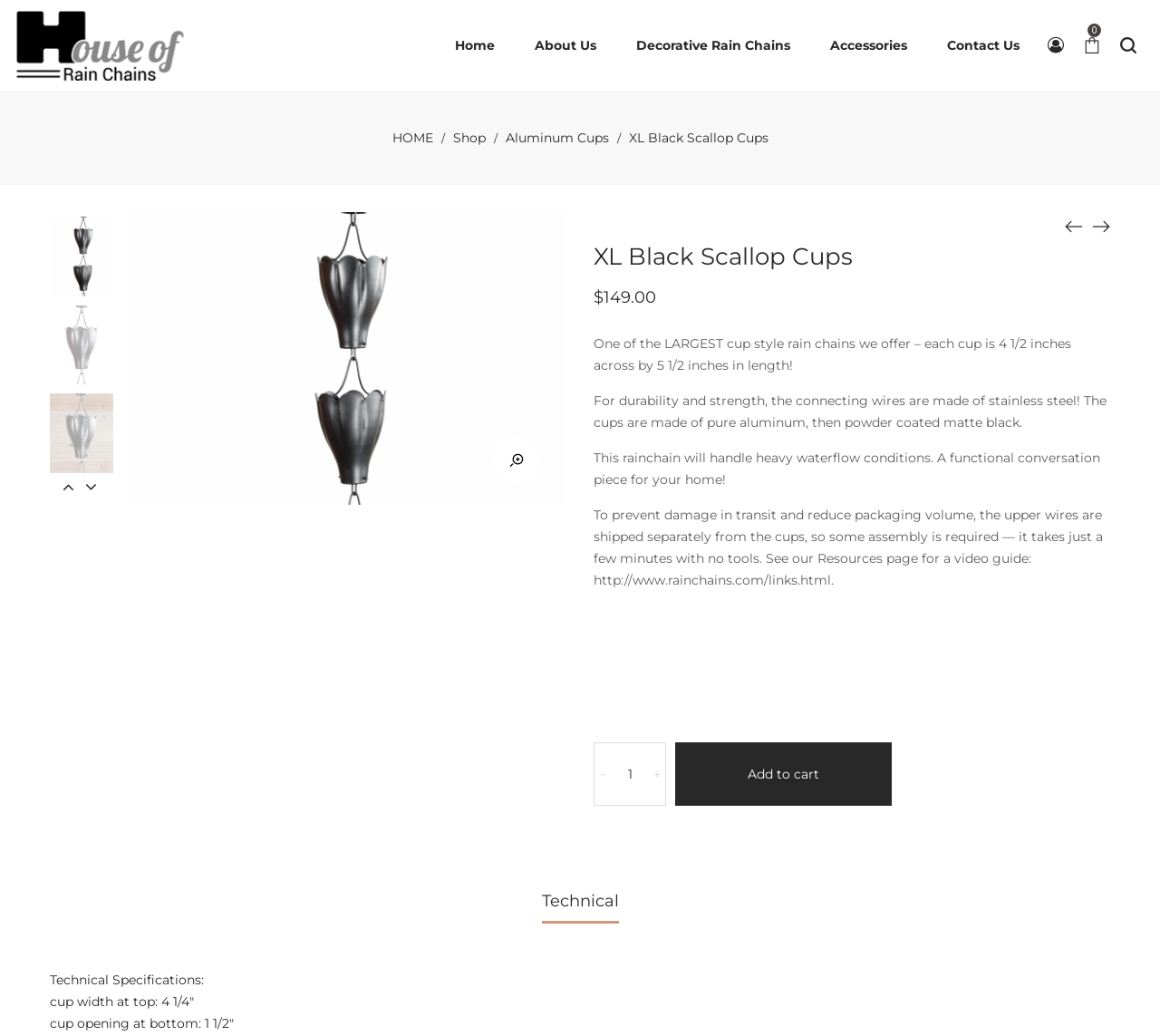Identify the bounding box coordinates of the region that should be clicked to execute the following instruction: "Click the 'Home' link".

[0.384, 0.026, 0.434, 0.061]